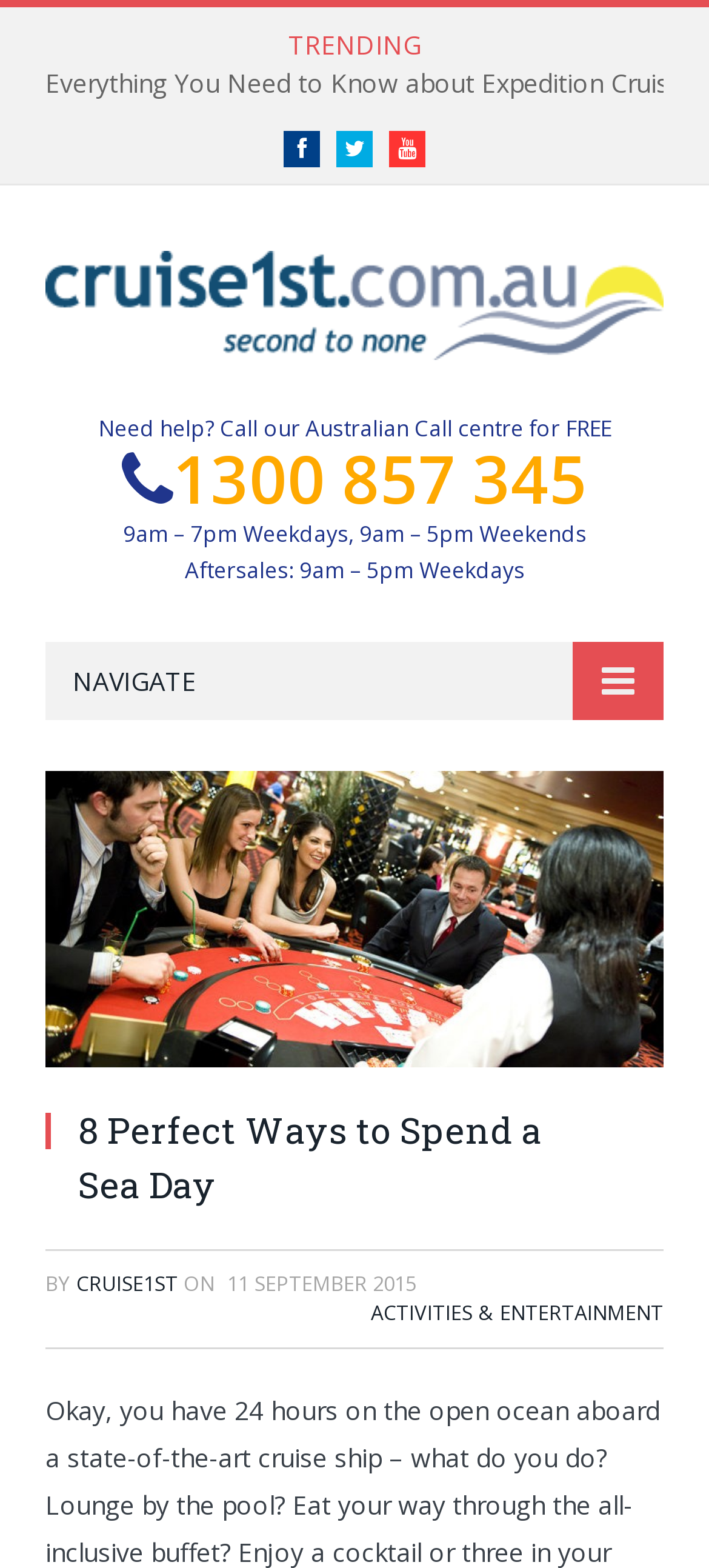Pinpoint the bounding box coordinates for the area that should be clicked to perform the following instruction: "Read the article about 8 Perfect Ways to Spend a Sea Day".

[0.064, 0.702, 0.846, 0.772]